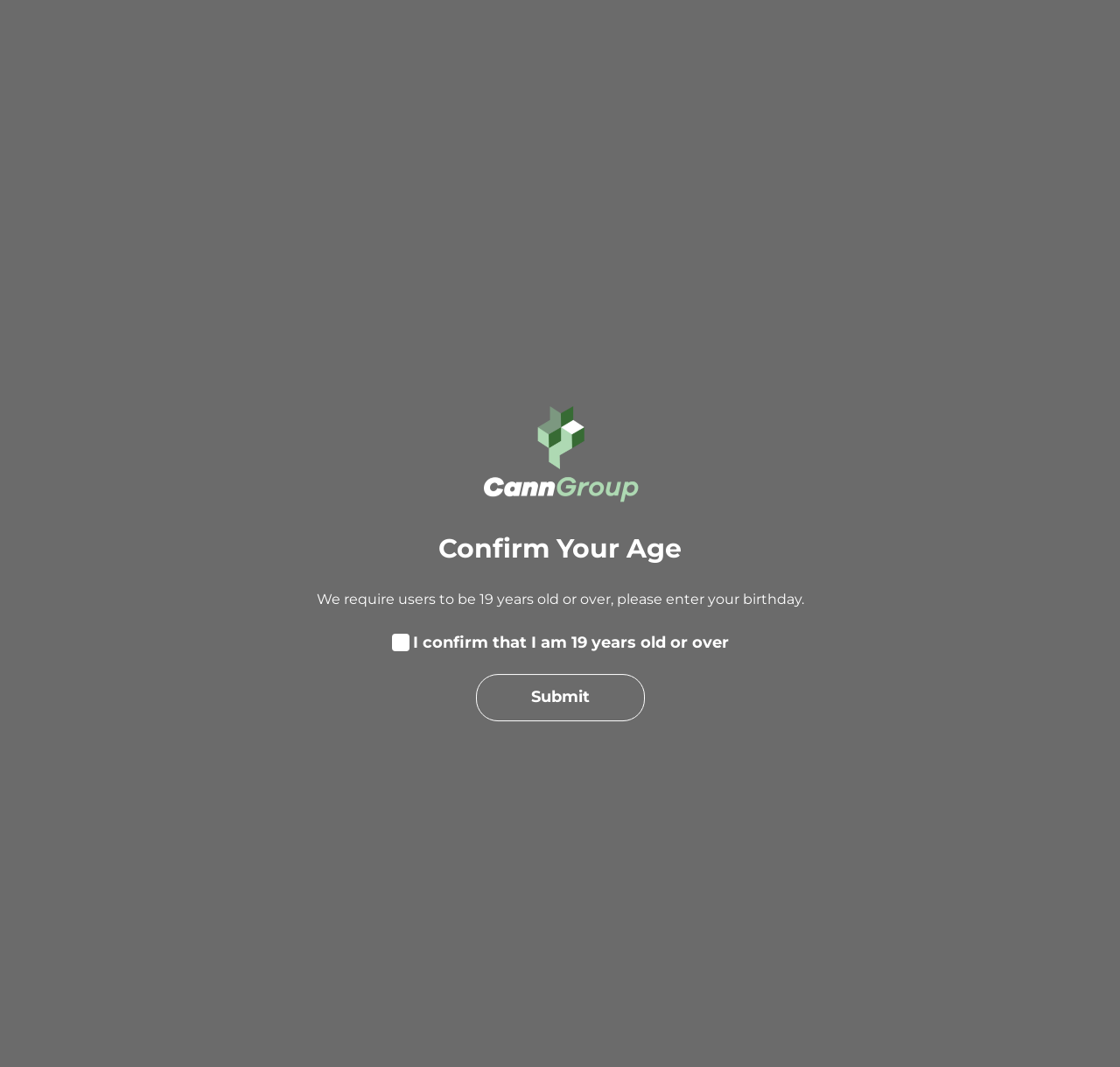Please find the bounding box for the following UI element description. Provide the coordinates in (top-left x, top-left y, bottom-right x, bottom-right y) format, with values between 0 and 1: Twitter

[0.905, 0.118, 0.922, 0.136]